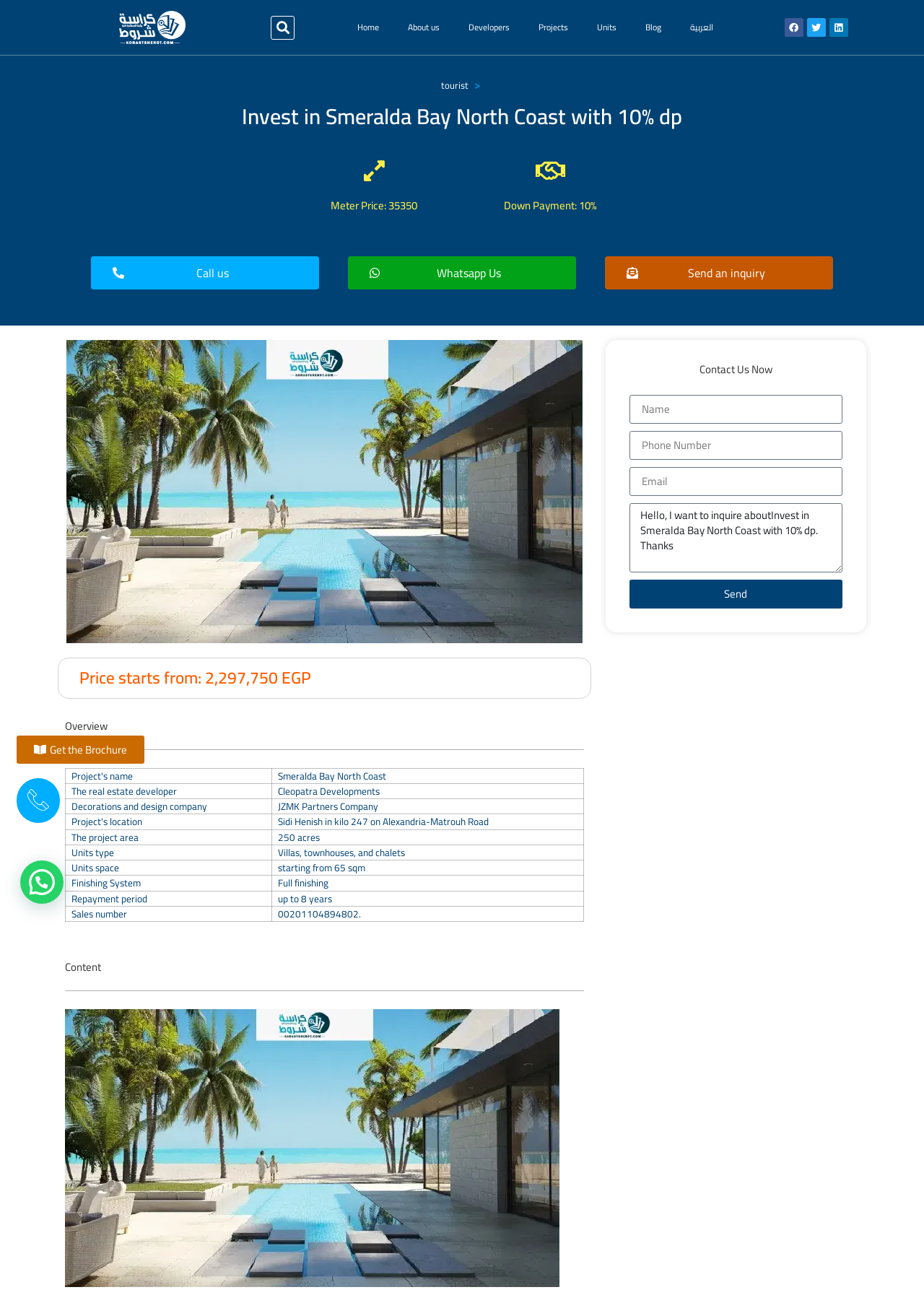Identify the coordinates of the bounding box for the element described below: "Maintenance and care". Return the coordinates as four float numbers between 0 and 1: [left, top, right, bottom].

None